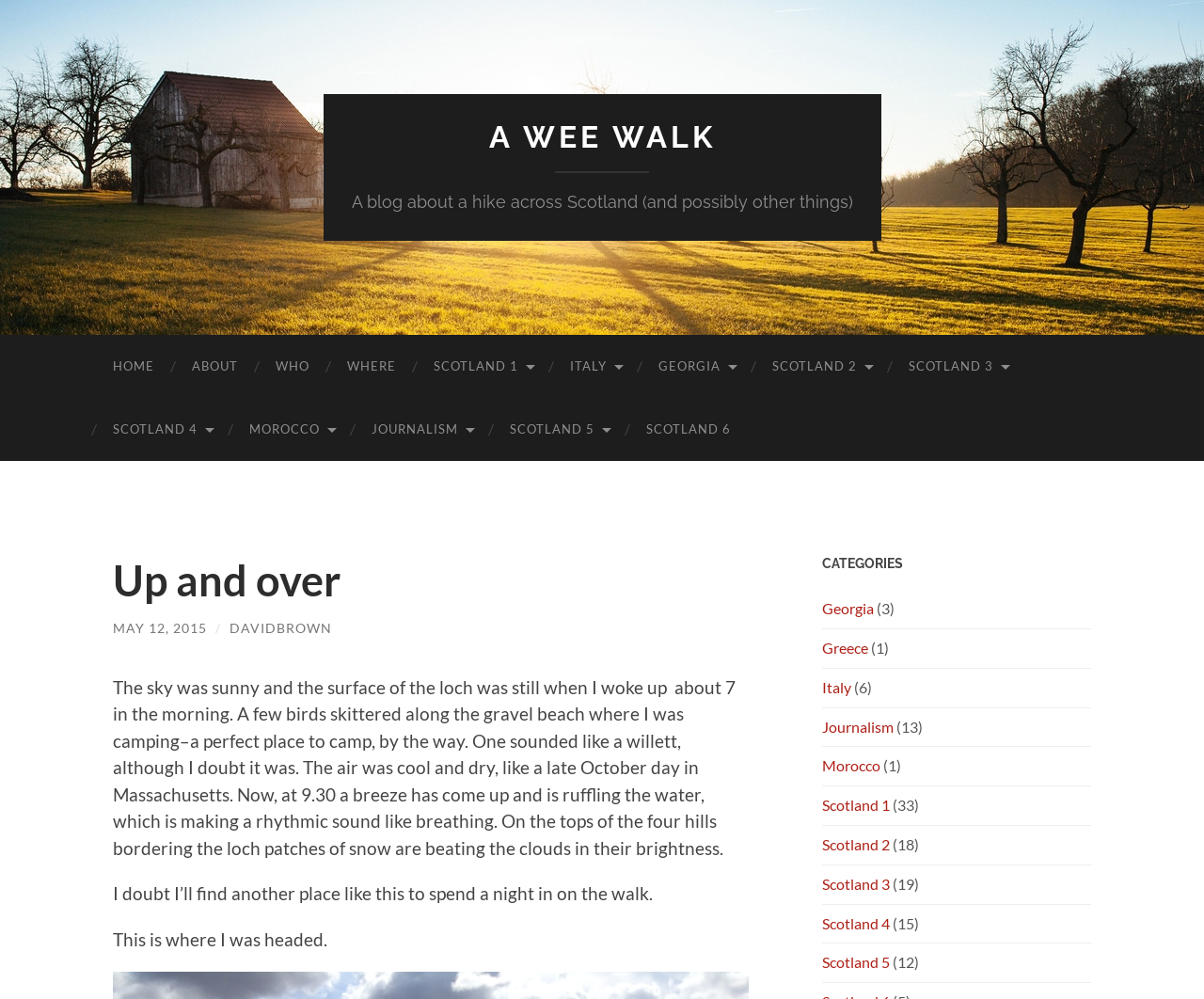How many links are in the navigation menu?
Answer the question with as much detail as you can, using the image as a reference.

I counted the number of links in the navigation menu, which are HOME, ABOUT, WHO, WHERE, SCOTLAND 1, ITALY, GEORGIA, SCOTLAND 2, SCOTLAND 3, SCOTLAND 4, and MOROCCO.